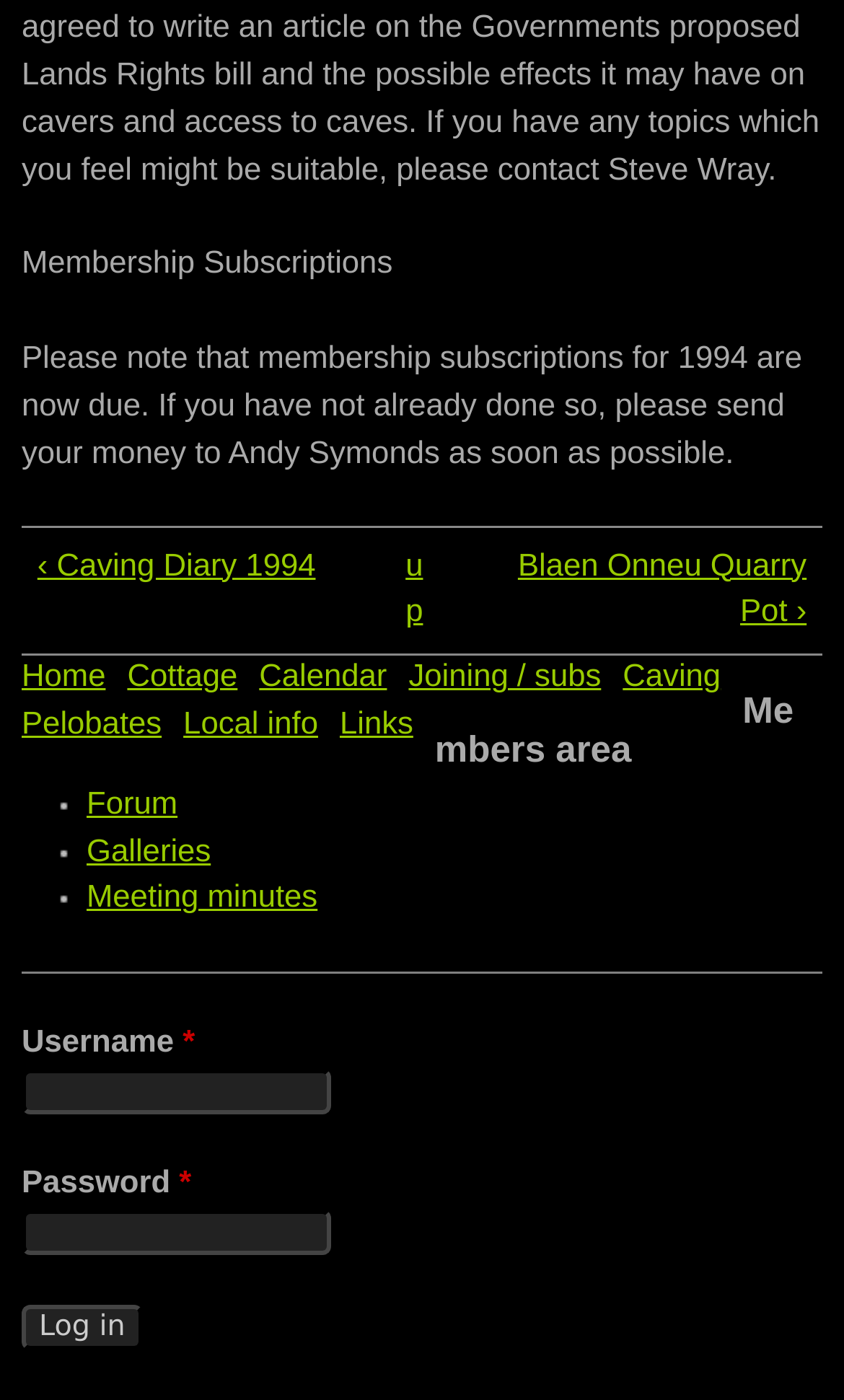Please specify the bounding box coordinates of the area that should be clicked to accomplish the following instruction: "Click on the 'Log in' button". The coordinates should consist of four float numbers between 0 and 1, i.e., [left, top, right, bottom].

[0.026, 0.932, 0.169, 0.964]